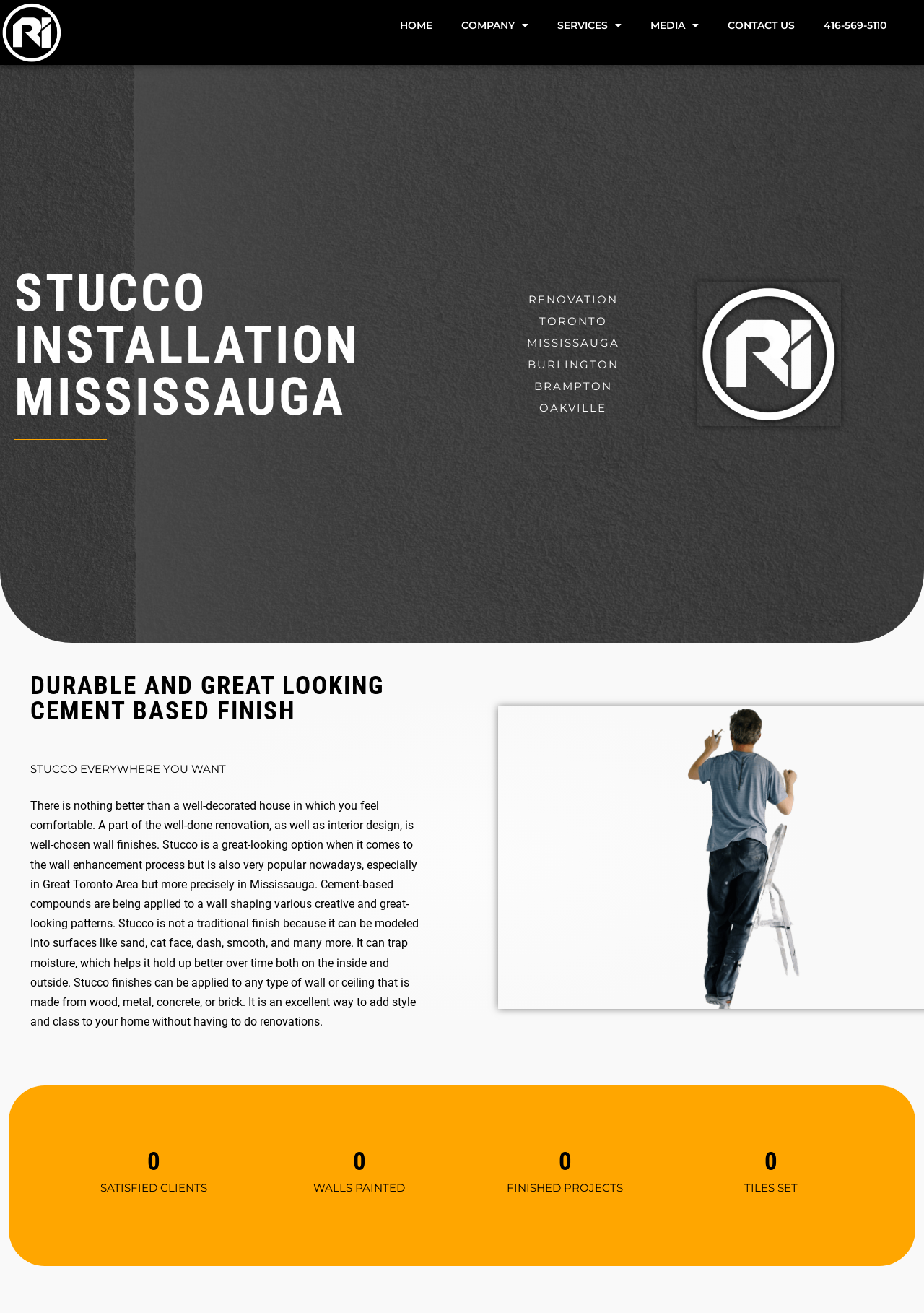What is the company's focus? Please answer the question using a single word or phrase based on the image.

Full home renovations